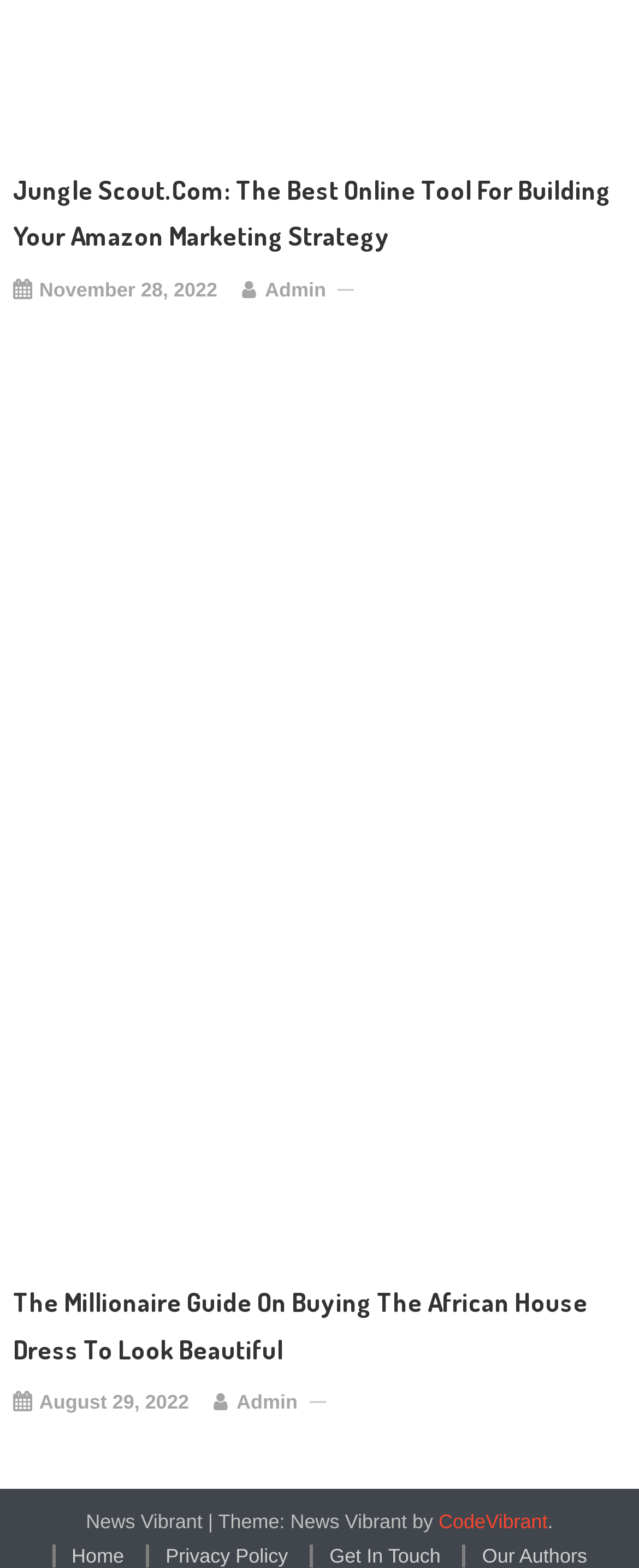Find the bounding box coordinates for the UI element whose description is: "Get In Touch". The coordinates should be four float numbers between 0 and 1, in the format [left, top, right, bottom].

[0.485, 0.985, 0.69, 1.0]